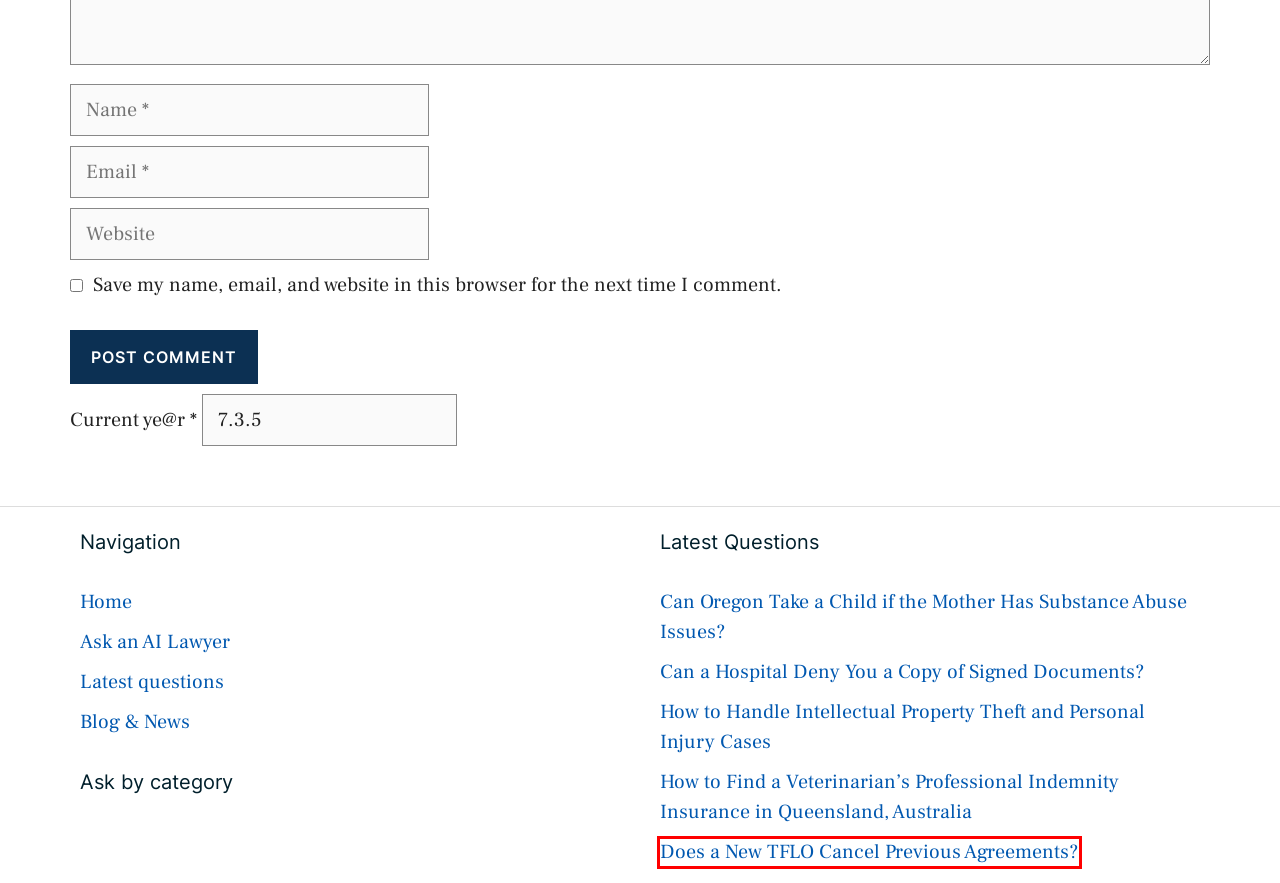Assess the screenshot of a webpage with a red bounding box and determine which webpage description most accurately matches the new page after clicking the element within the red box. Here are the options:
A. Legal questions - General
B. Does a New TFLO Cancel Previous Agreements?
C. How to Find a Veterinarian's Professional Indemnity Insurance in Queensland, Australia
D. Blog
E. Can Oregon Take a Child if the Mother Has Substance Abuse Issues?
F. Ask an AI Lawyer for Free Online - Answer within 5 minutes
G. Can a Hospital Deny You a Copy of Signed Documents?
H. How to Handle Intellectual Property Theft and Personal Injury Cases

B